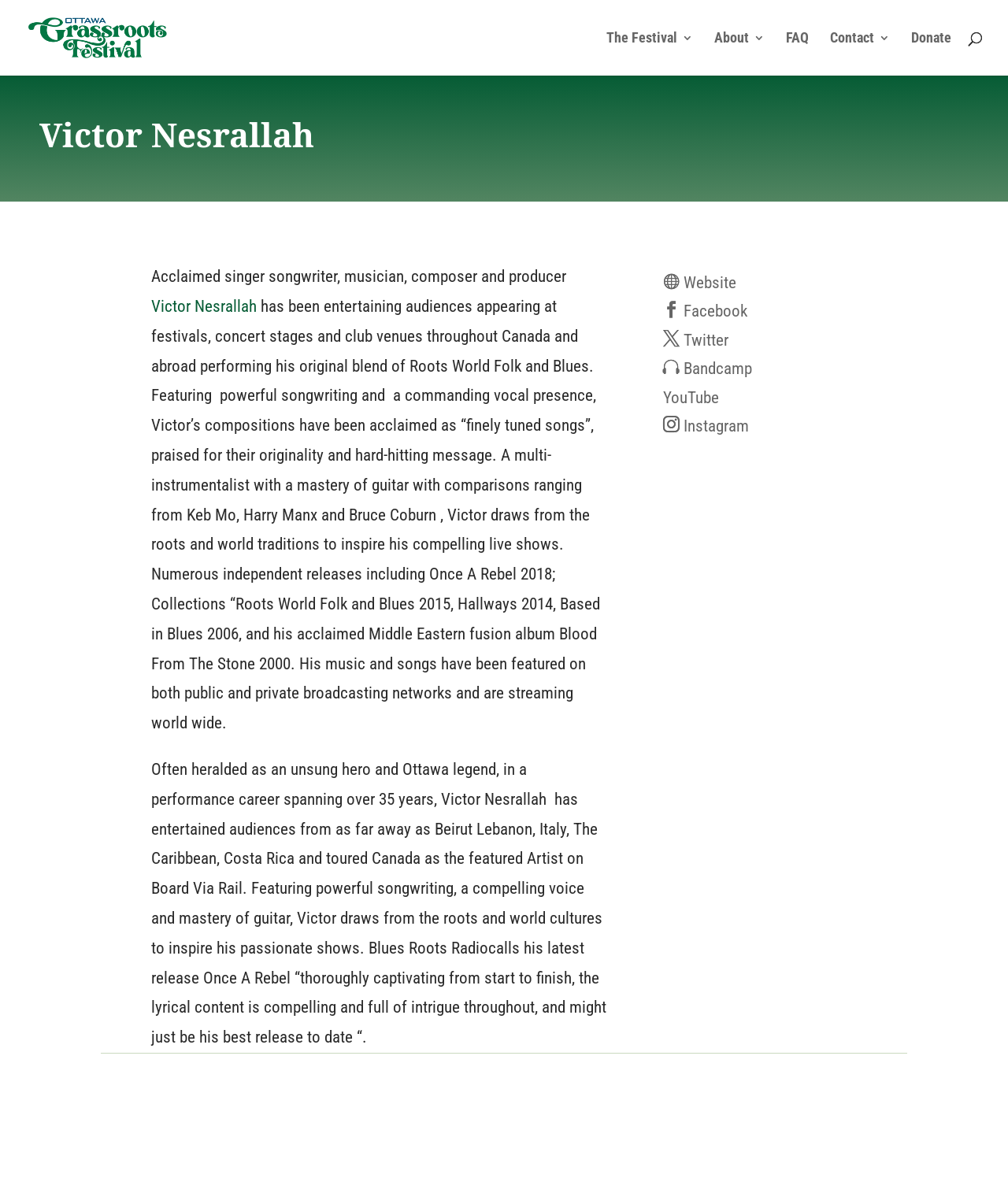Please determine the bounding box coordinates for the UI element described here. Use the format (top-left x, top-left y, bottom-right x, bottom-right y) with values bounded between 0 and 1: The Festival

[0.602, 0.027, 0.688, 0.063]